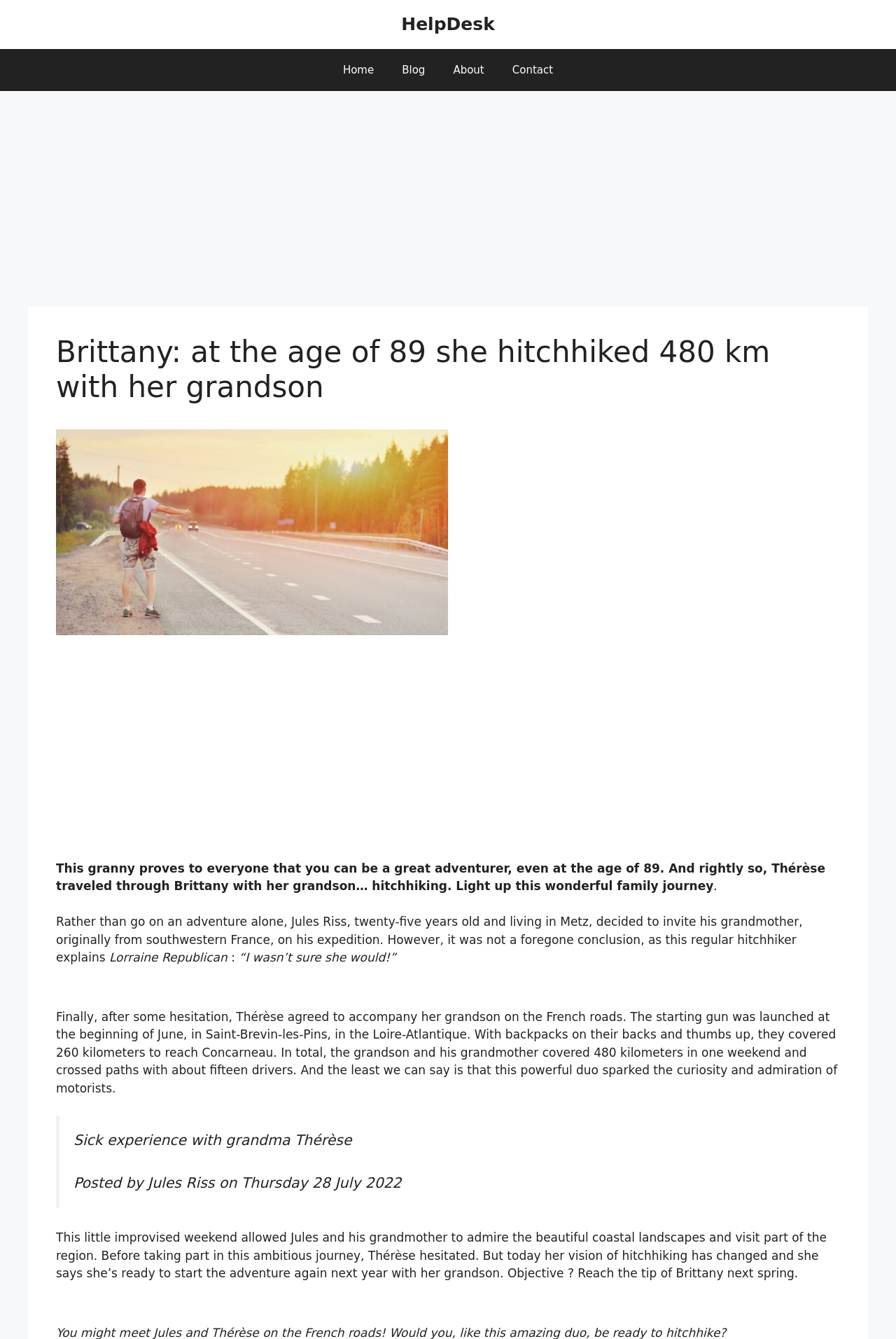Identify and extract the heading text of the webpage.

Brittany: at the age of 89 she hitchhiked 480 km with her grandson